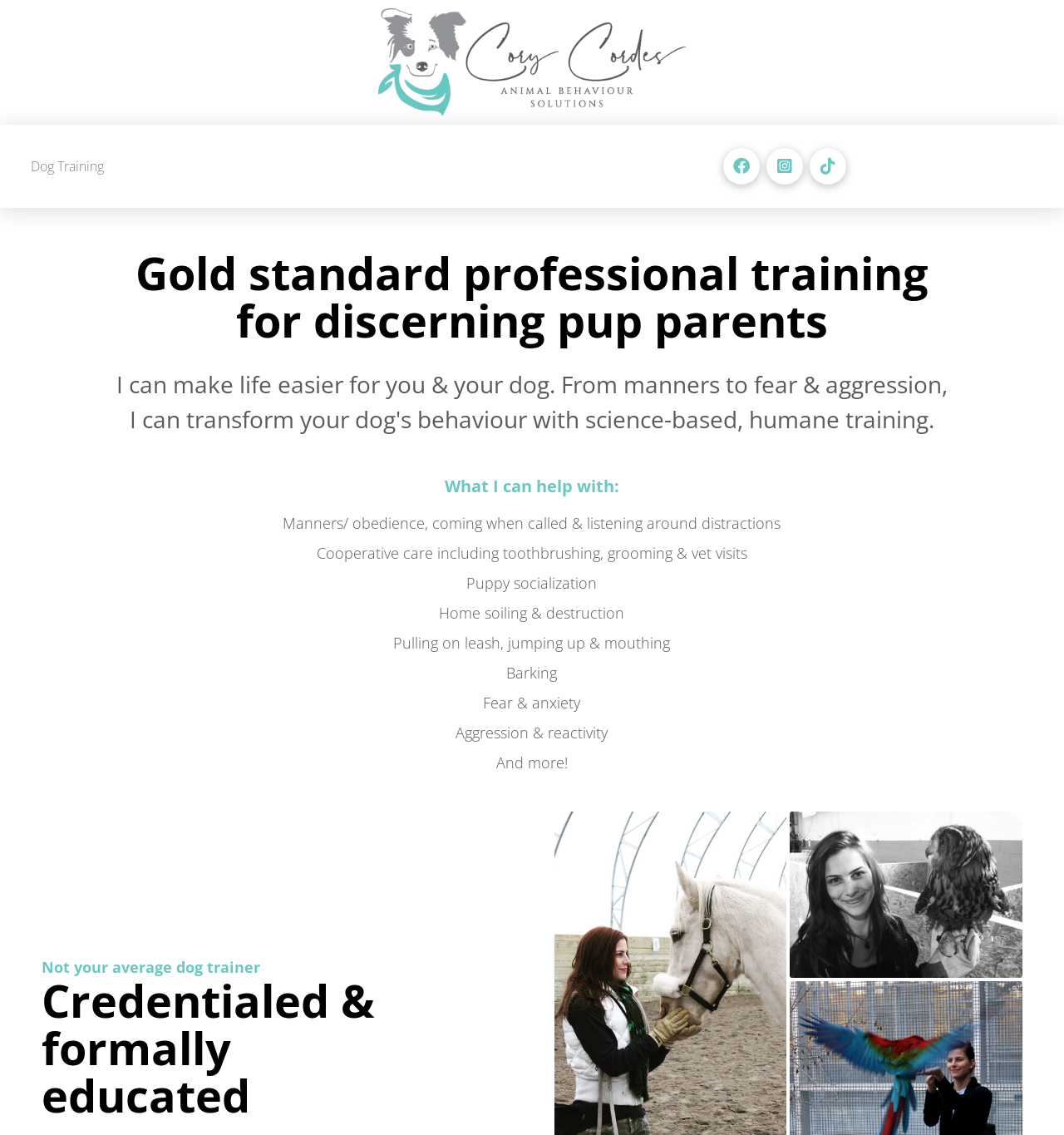Respond to the question below with a single word or phrase:
What is the tone of the webpage?

Professional